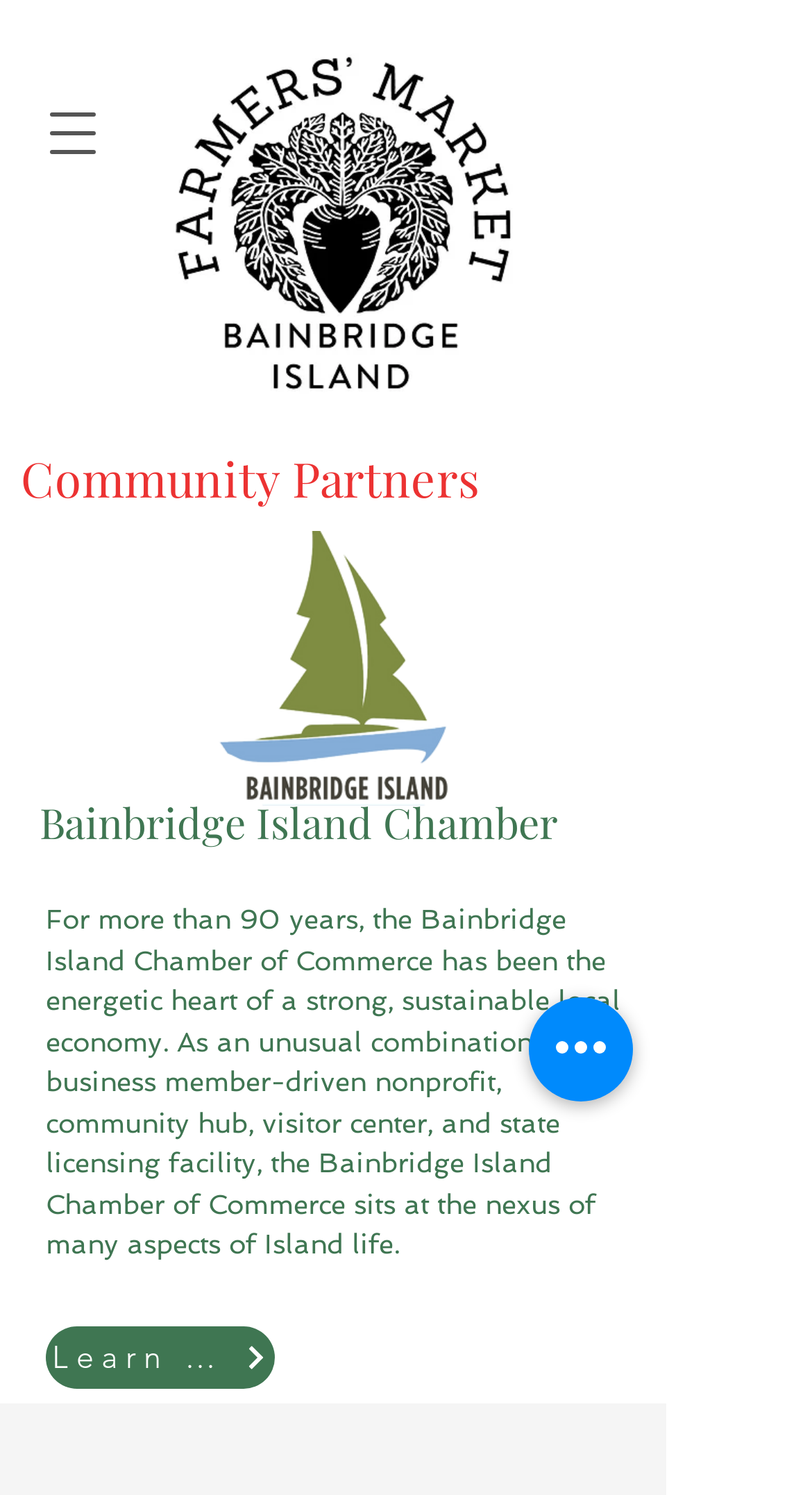Please provide a detailed answer to the question below based on the screenshot: 
What is the name of the chamber of commerce?

I found the answer by looking at the heading element that says 'Bainbridge Island Chamber' which is located below the web logo and above the description of the chamber.